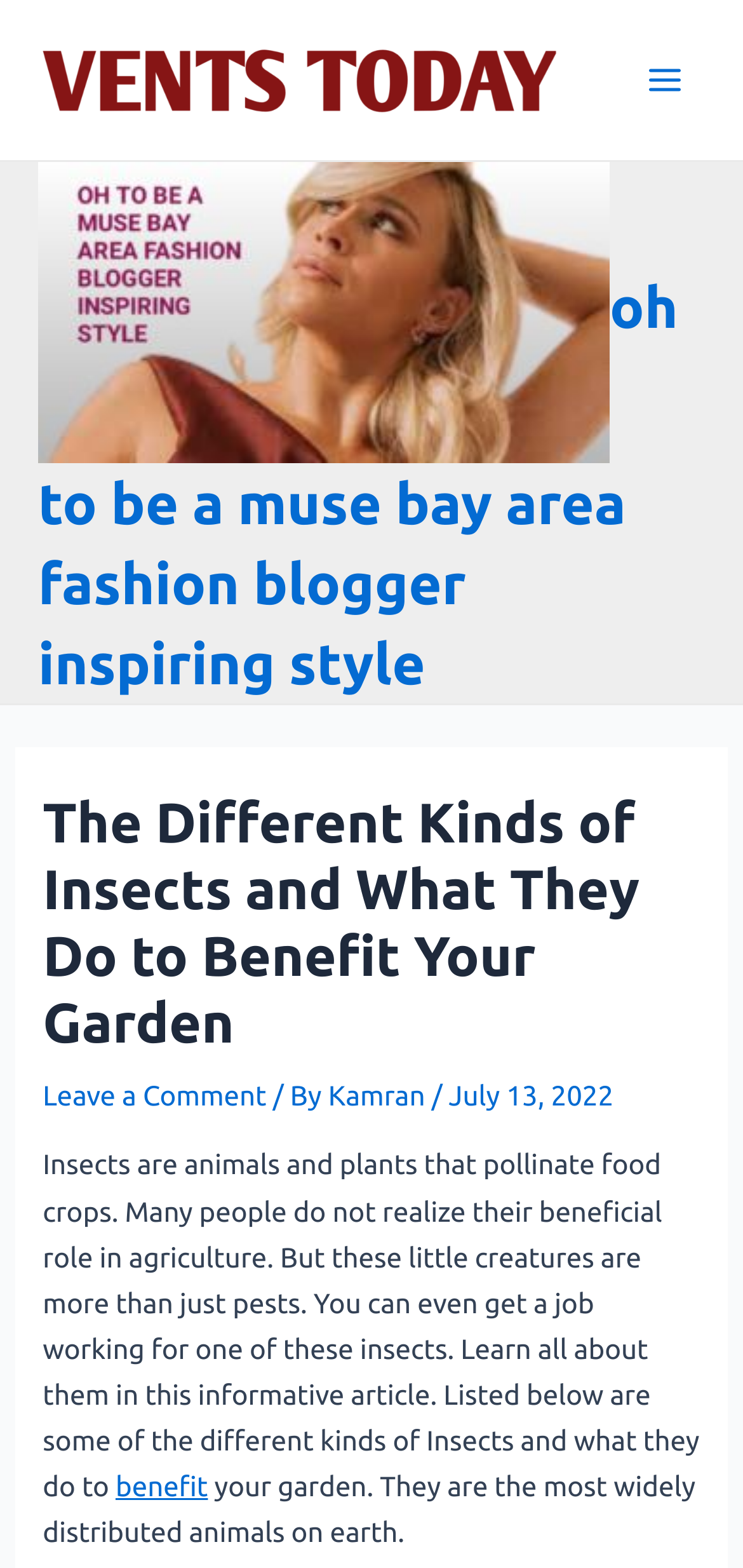What is the main topic of this webpage?
Using the image as a reference, answer the question with a short word or phrase.

Insects and gardening